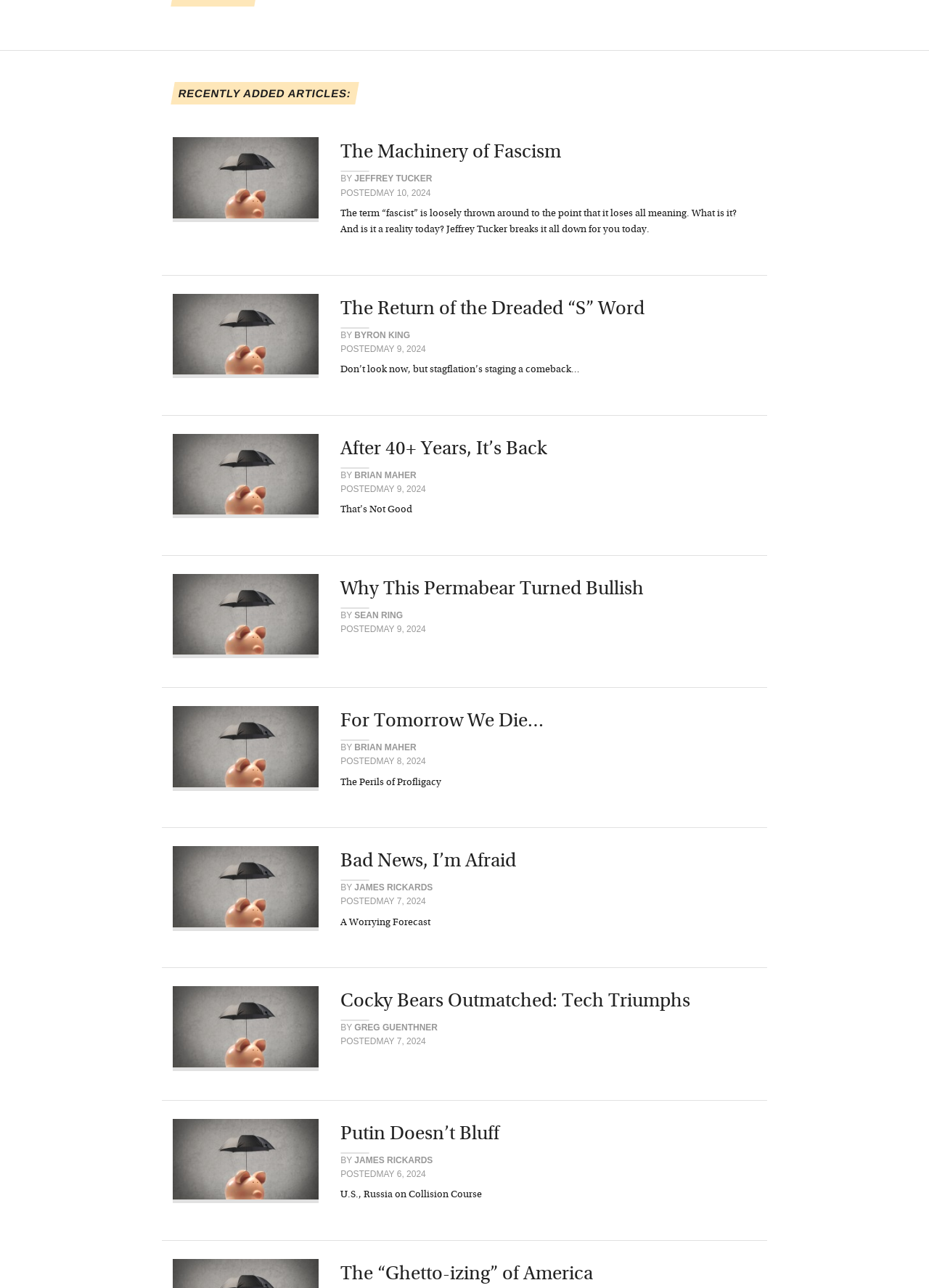Determine the bounding box coordinates of the clickable region to execute the instruction: "Read the article 'The Machinery of Fascism'". The coordinates should be four float numbers between 0 and 1, denoted as [left, top, right, bottom].

[0.186, 0.104, 0.814, 0.191]